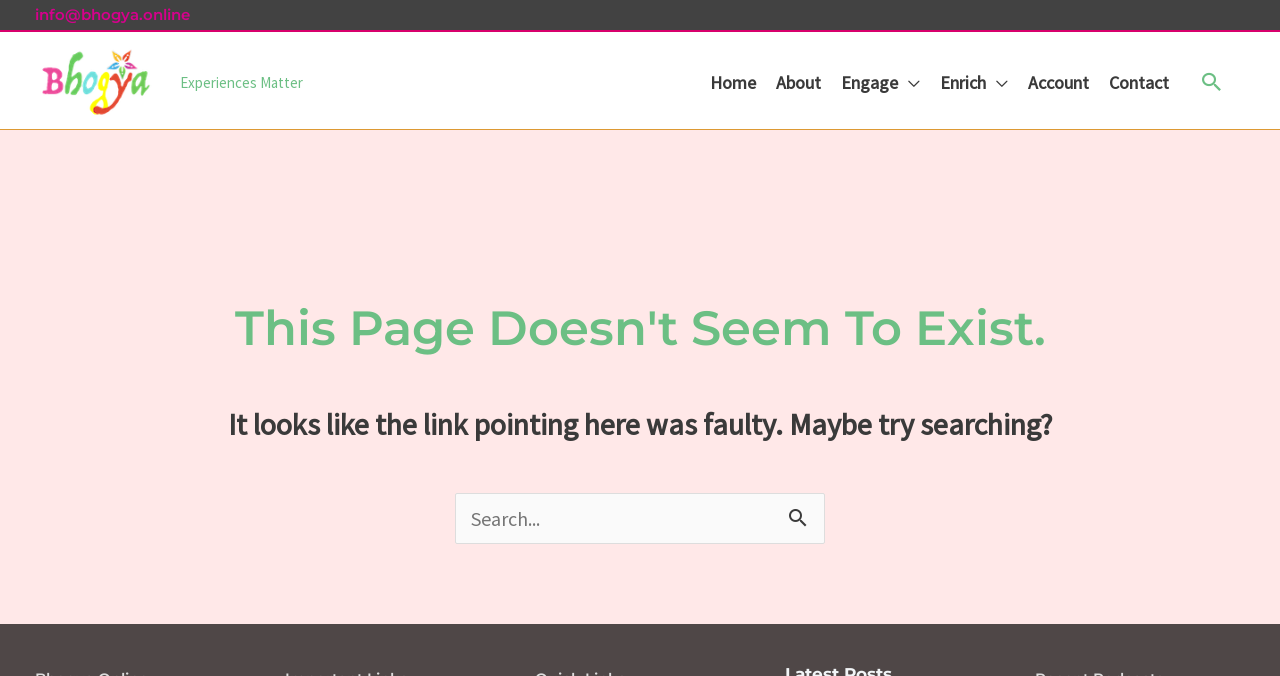Pinpoint the bounding box coordinates of the clickable element needed to complete the instruction: "Search for something". The coordinates should be provided as four float numbers between 0 and 1: [left, top, right, bottom].

[0.355, 0.729, 0.645, 0.804]